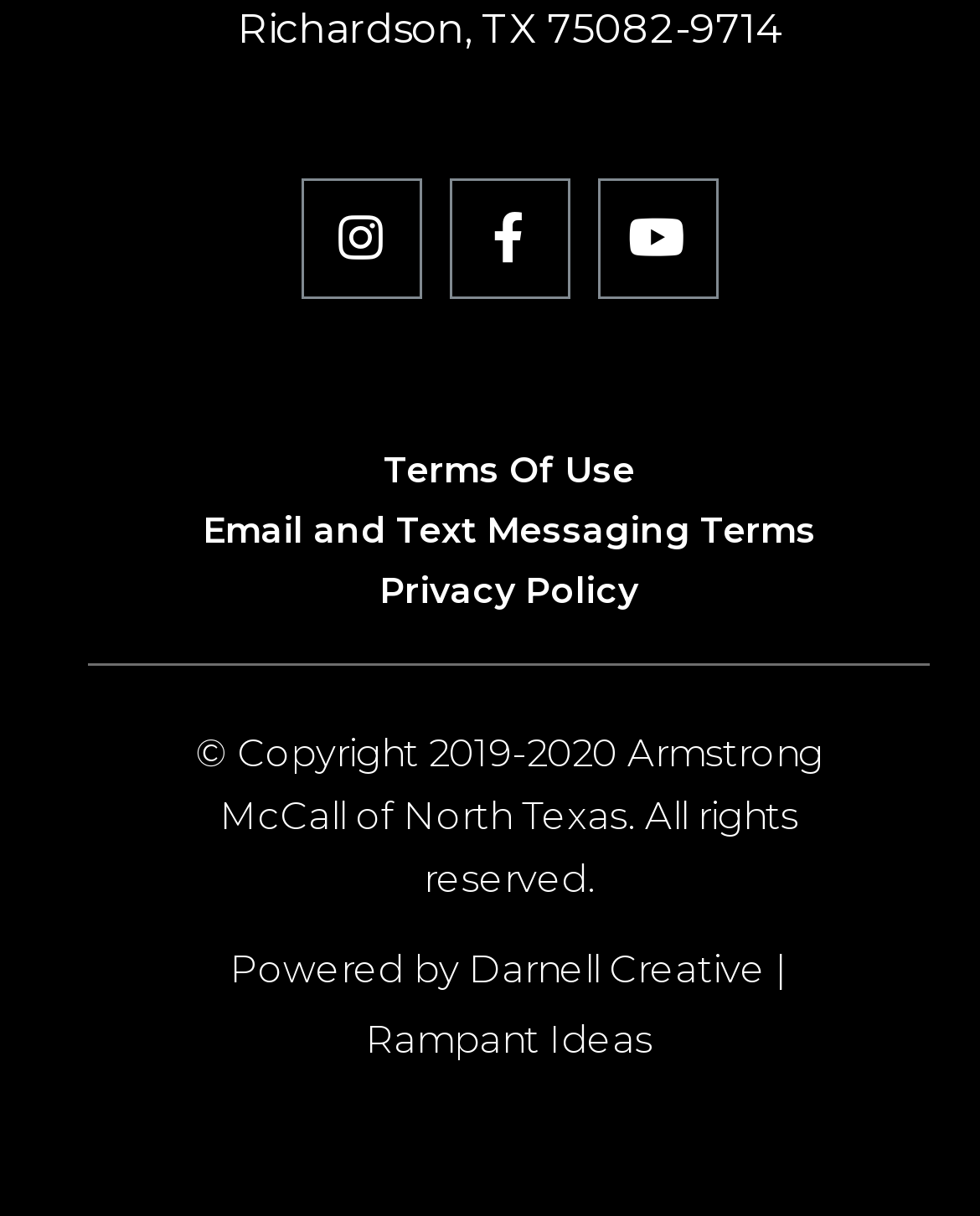Locate the bounding box coordinates of the clickable element to fulfill the following instruction: "Check Privacy Policy". Provide the coordinates as four float numbers between 0 and 1 in the format [left, top, right, bottom].

[0.387, 0.467, 0.651, 0.504]